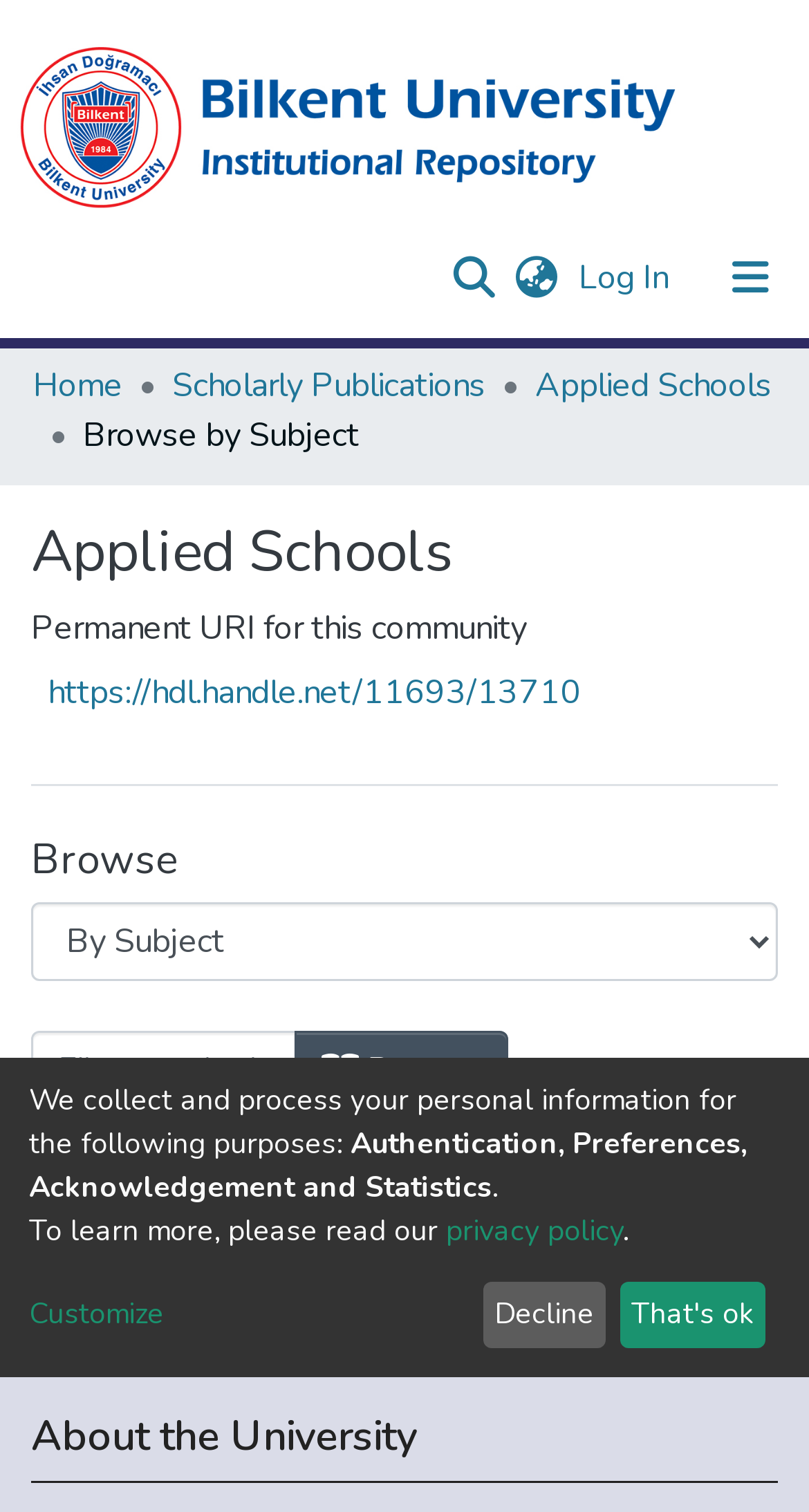Determine the bounding box coordinates of the clickable element to achieve the following action: 'Browse by community or collection'. Provide the coordinates as four float values between 0 and 1, formatted as [left, top, right, bottom].

[0.038, 0.596, 0.962, 0.648]